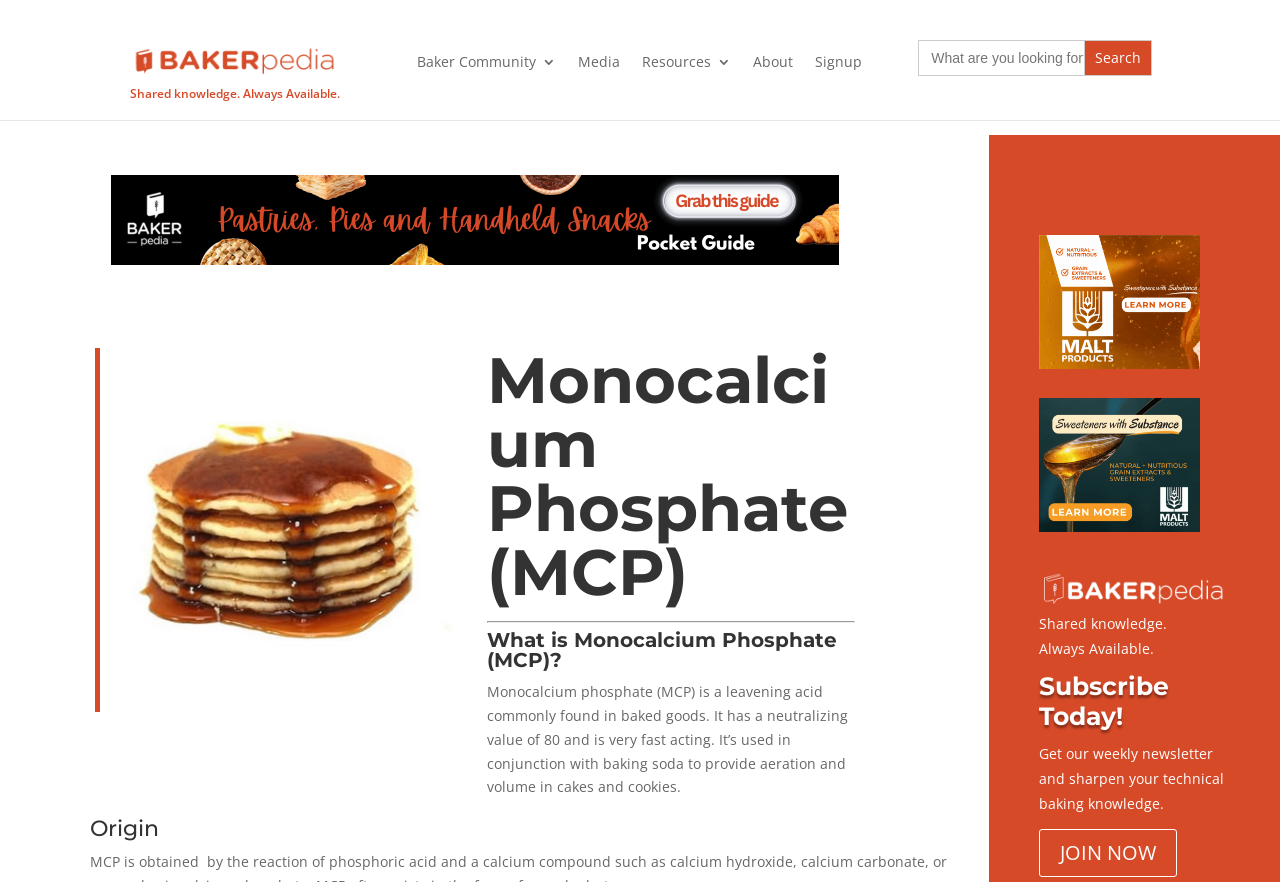Provide the bounding box coordinates of the section that needs to be clicked to accomplish the following instruction: "View resources."

[0.502, 0.062, 0.571, 0.087]